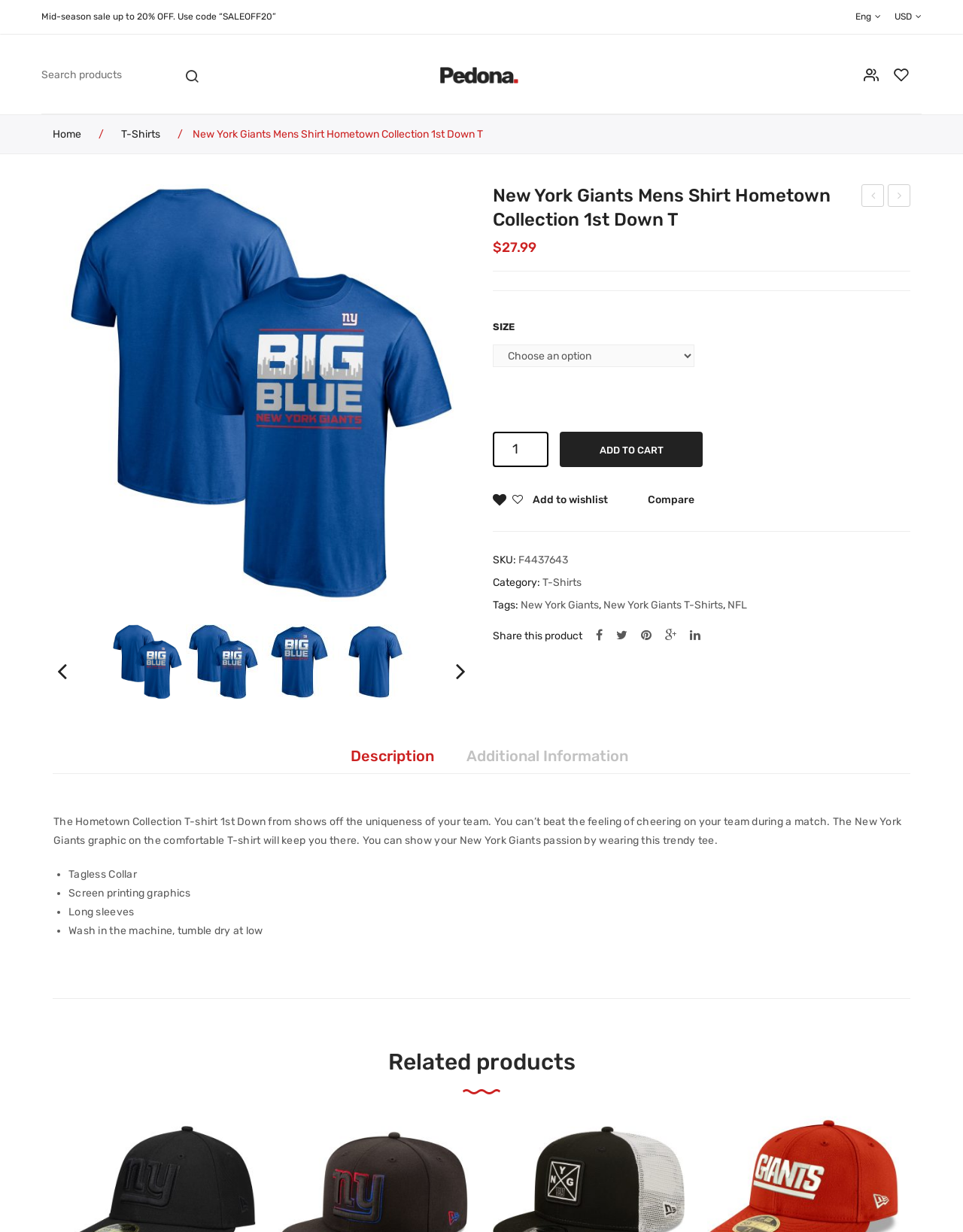Find the bounding box coordinates of the element I should click to carry out the following instruction: "Search for products".

[0.043, 0.053, 0.18, 0.068]